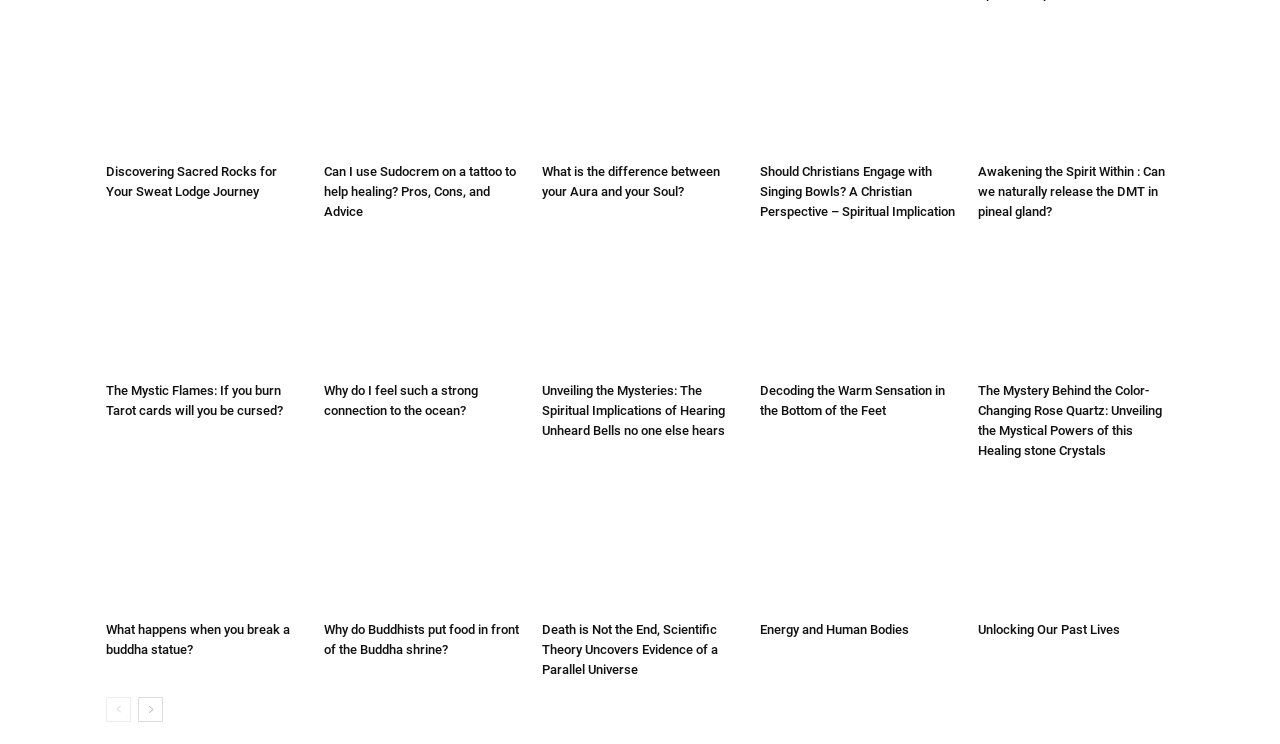Please specify the coordinates of the bounding box for the element that should be clicked to carry out this instruction: "search". The coordinates must be four float numbers between 0 and 1, formatted as [left, top, right, bottom].

None